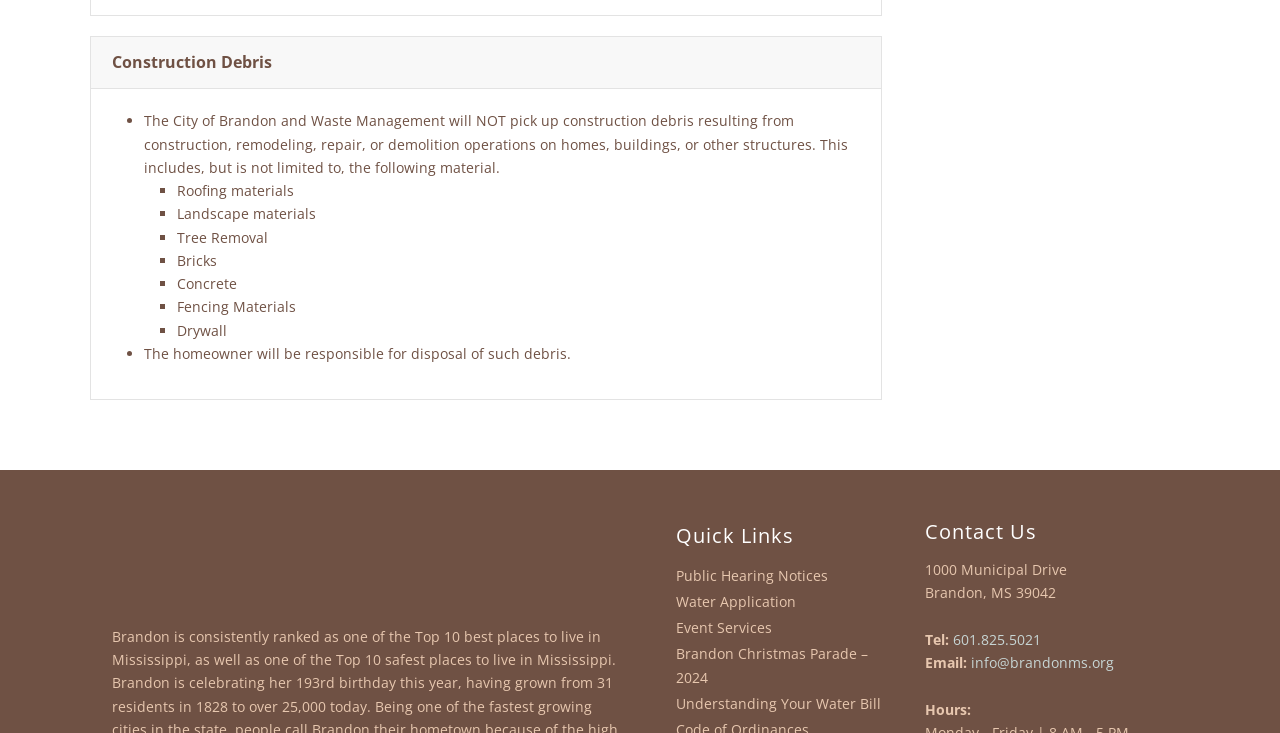What are the quick links on the webpage?
Carefully analyze the image and provide a thorough answer to the question.

The quick links are located at the bottom of the webpage, and they include 'Public Hearing Notices', 'Water Application', 'Event Services', 'Brandon Christmas Parade – 2024', and 'Understanding Your Water Bill'.